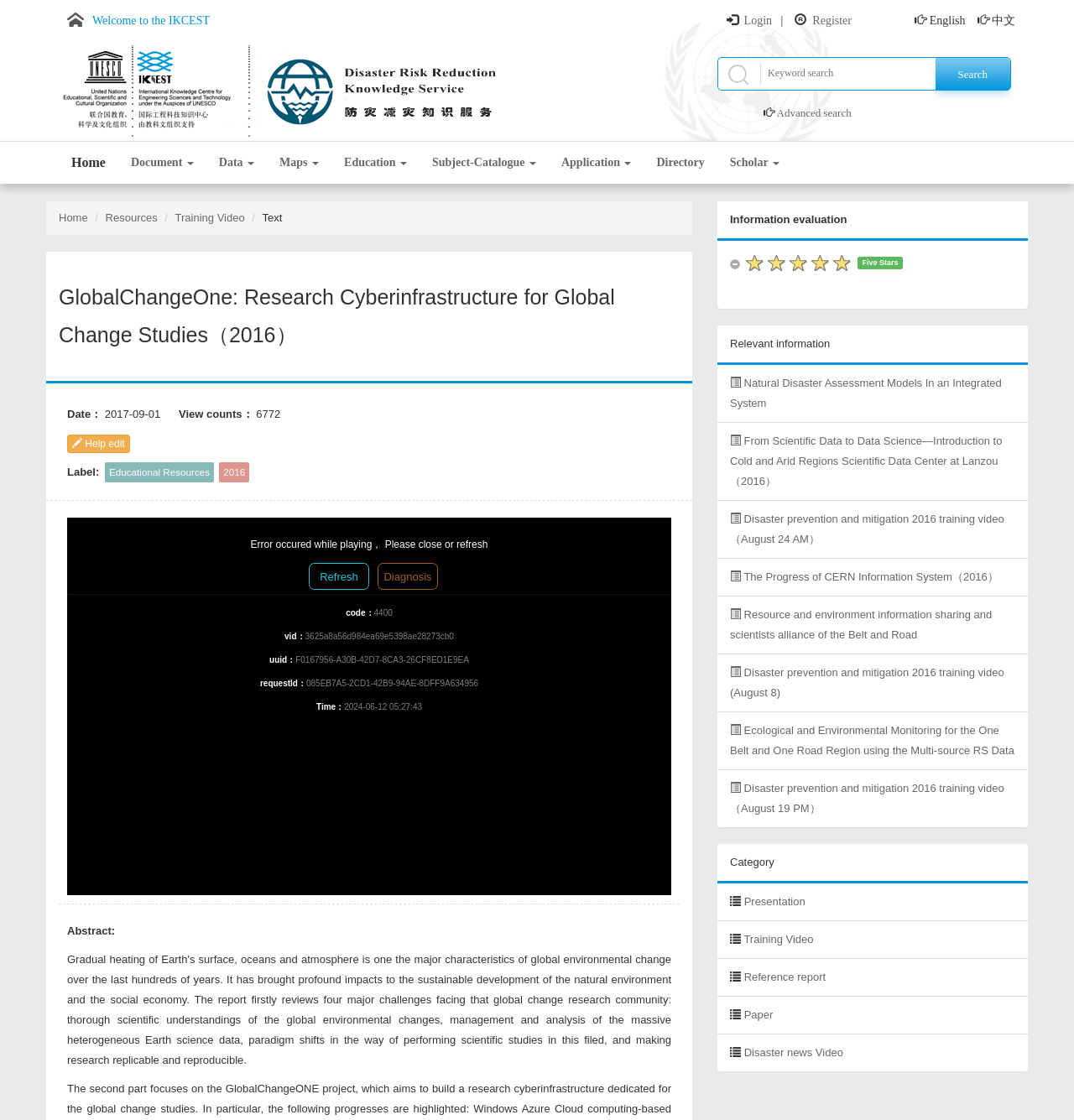What is the category of the resource 'Natural Disaster Assessment Models In an Integrated System'?
Using the information from the image, give a concise answer in one word or a short phrase.

Presentation